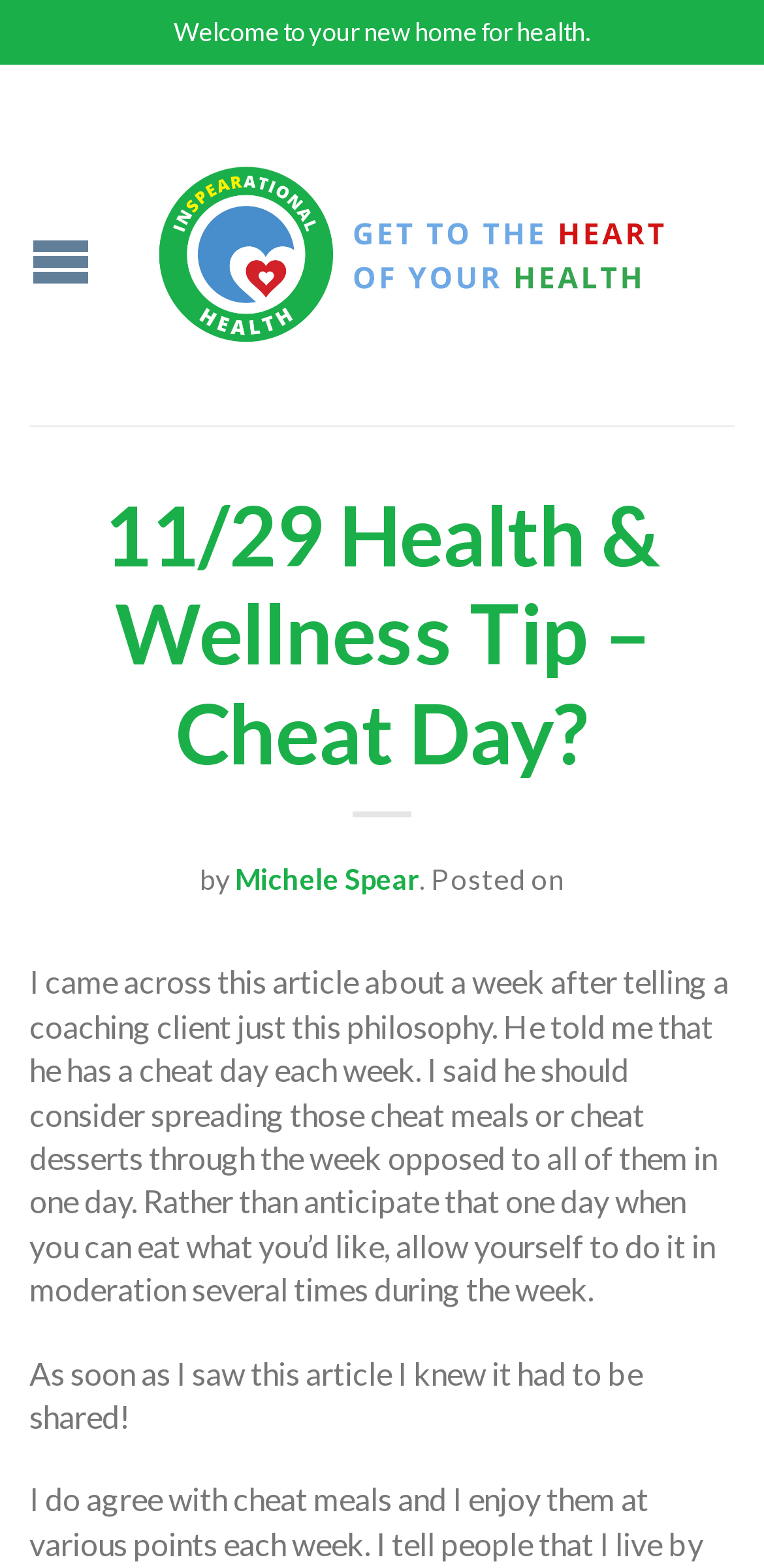Who is the author of the article?
Please look at the screenshot and answer in one word or a short phrase.

Michele Spear